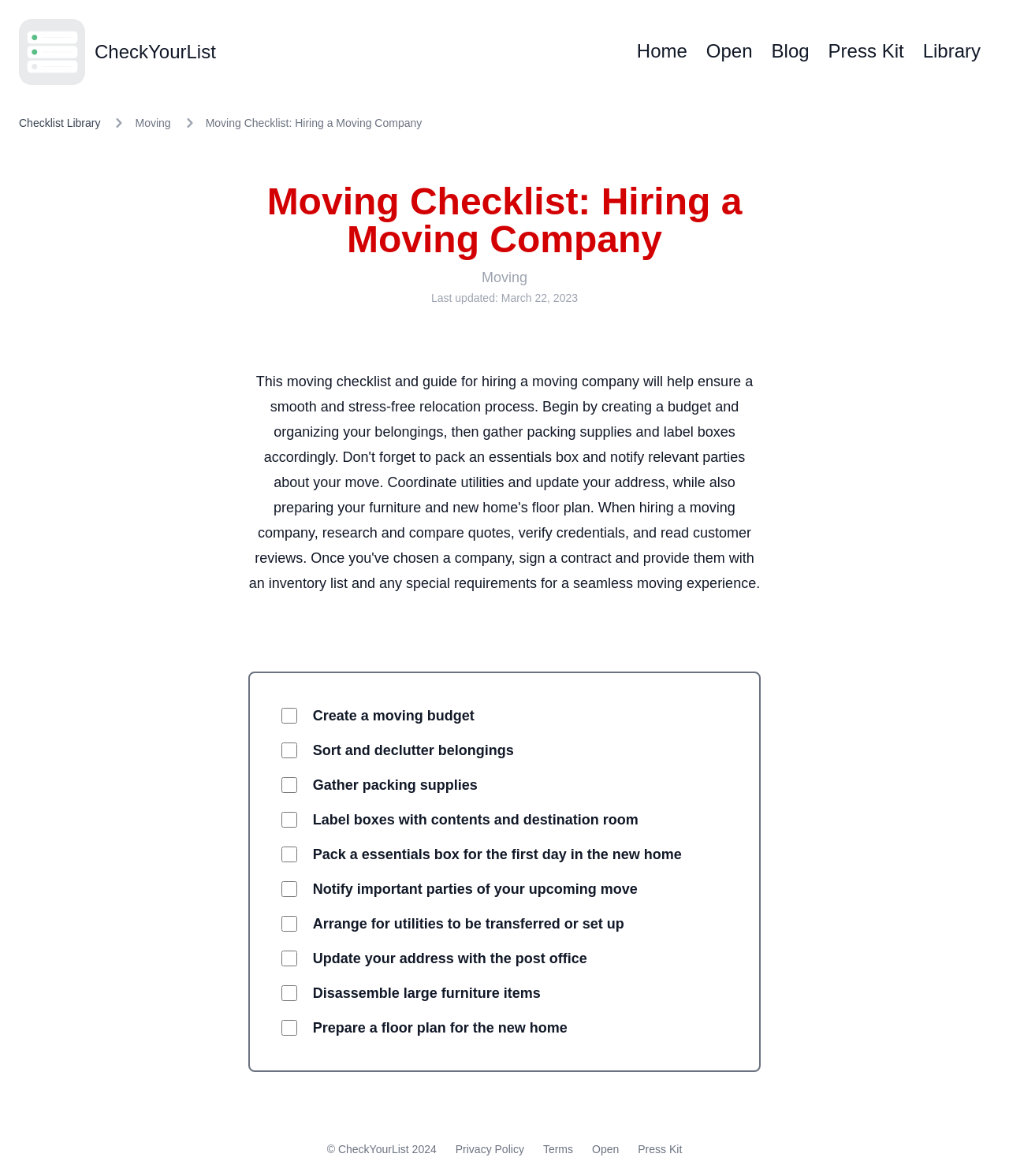Refer to the screenshot and answer the following question in detail:
What is the purpose of this checklist?

Based on the webpage content, it appears that the checklist is related to moving, as it includes tasks such as creating a moving budget, sorting and decluttering belongings, and packing essentials. The checklist is likely intended to help individuals prepare for a move and ensure a smooth relocation process.